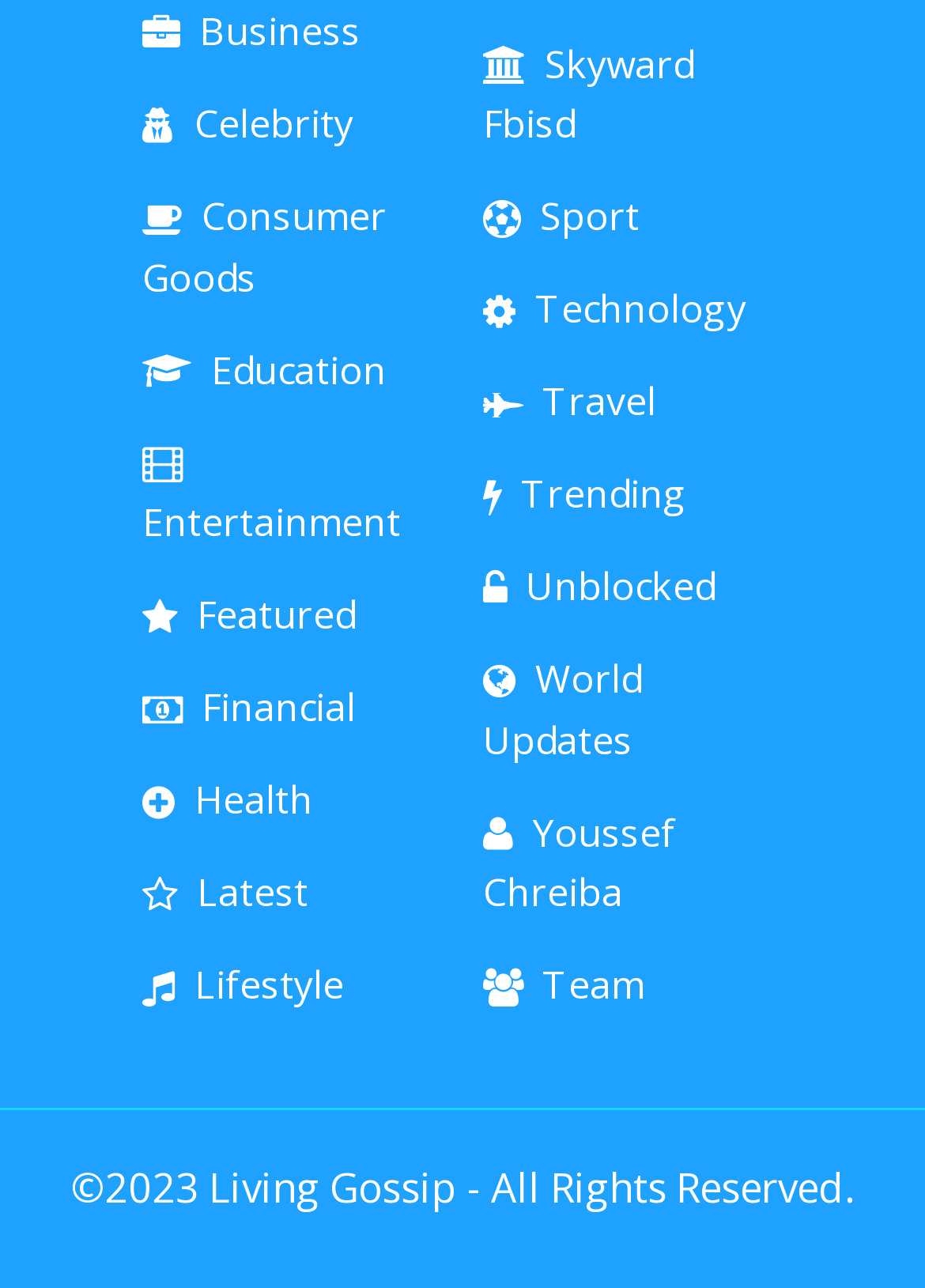How many categories are available on the webpage?
Respond to the question with a single word or phrase according to the image.

16